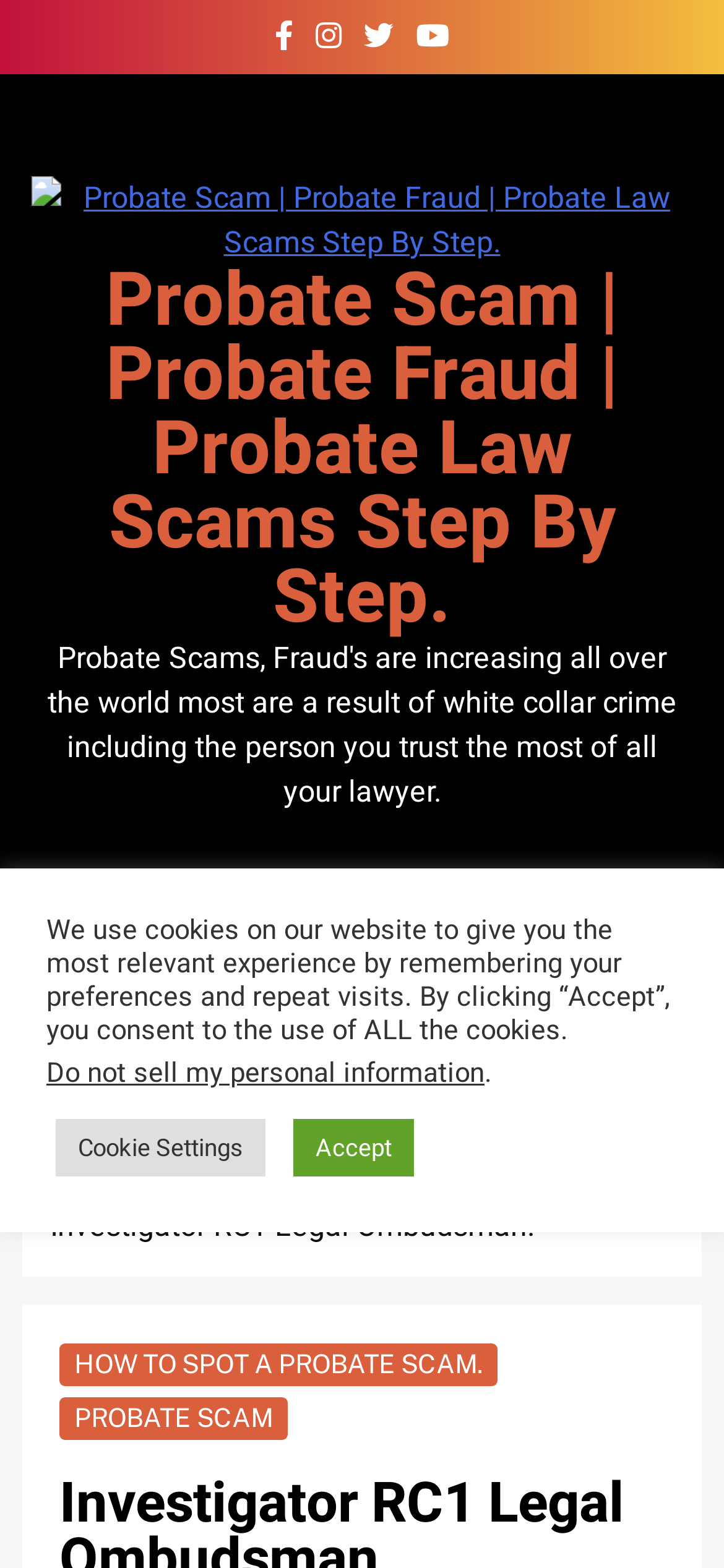What is the current date according to the breadcrumbs?
Craft a detailed and extensive response to the question.

The breadcrumbs navigation at the bottom of the webpage shows the current date as 'Home > 2023 > January > 16'.